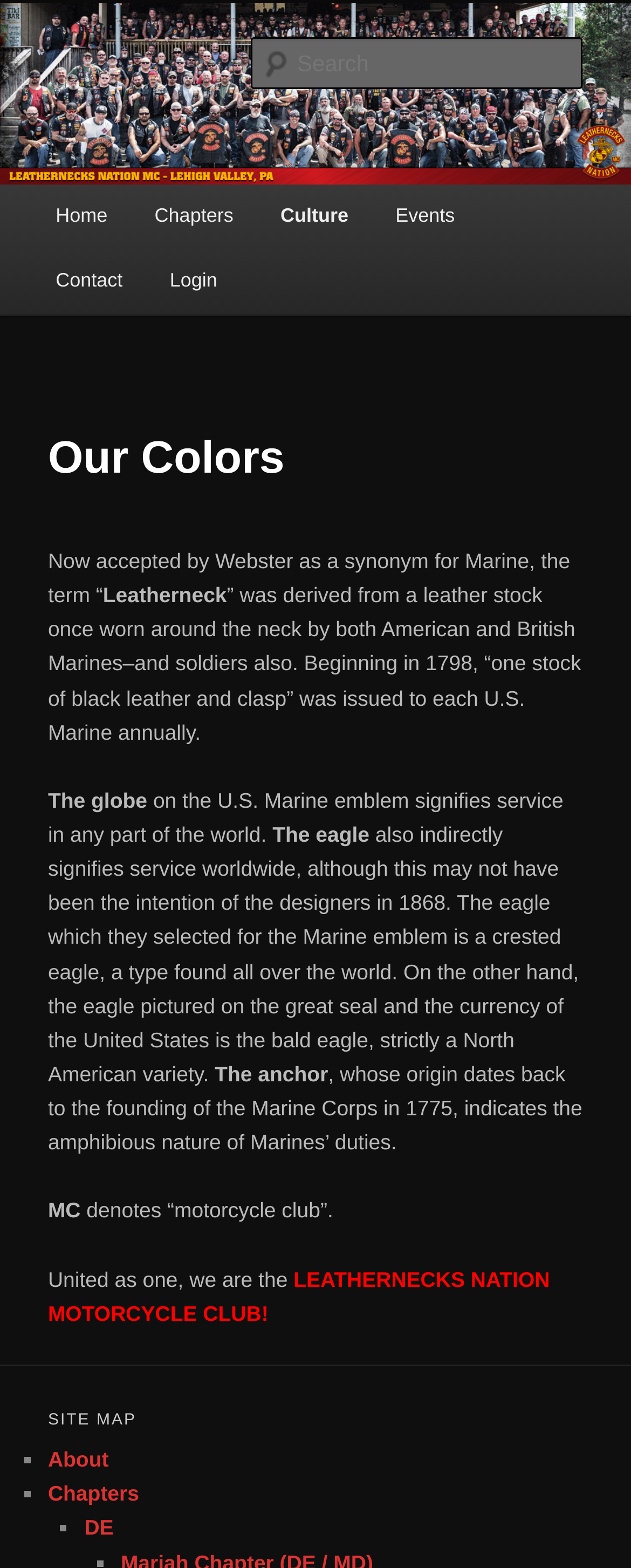Identify the bounding box of the UI element described as follows: "RATED K+". Provide the coordinates as four float numbers in the range of 0 to 1 [left, top, right, bottom].

None